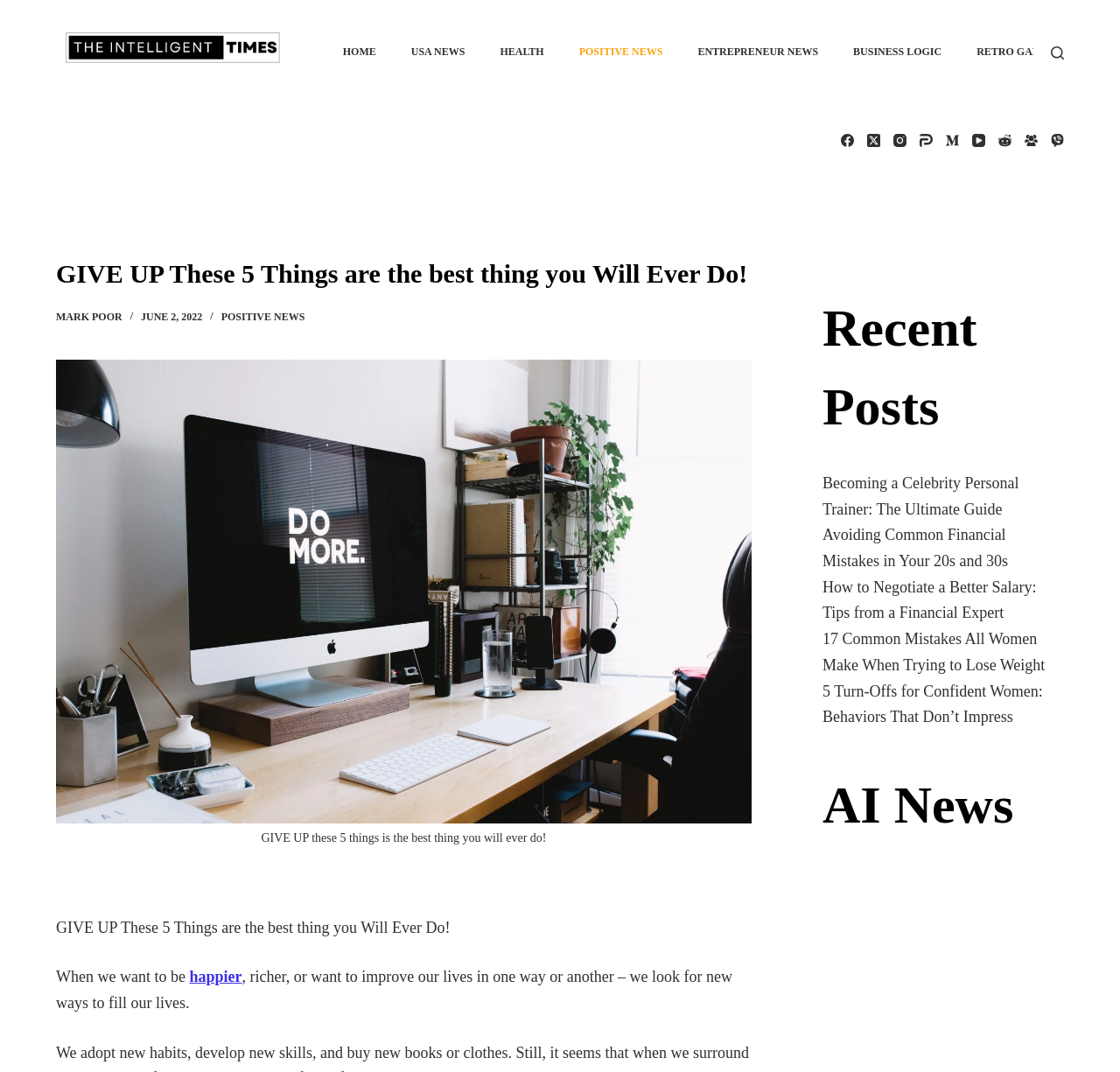What is the date of the article?
Use the image to answer the question with a single word or phrase.

JUNE 2, 2022